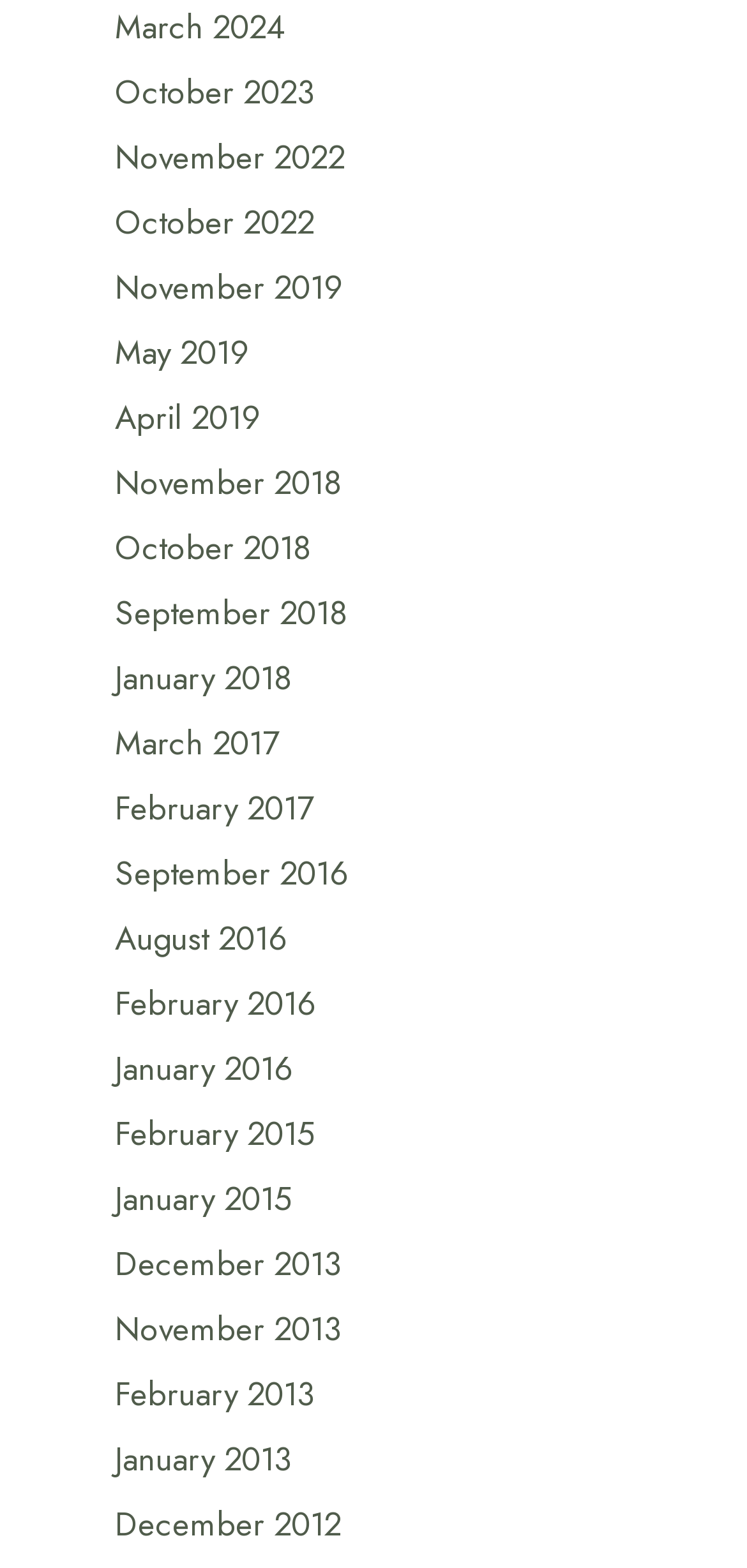Pinpoint the bounding box coordinates of the clickable element to carry out the following instruction: "View September 2016."

[0.154, 0.542, 0.467, 0.572]